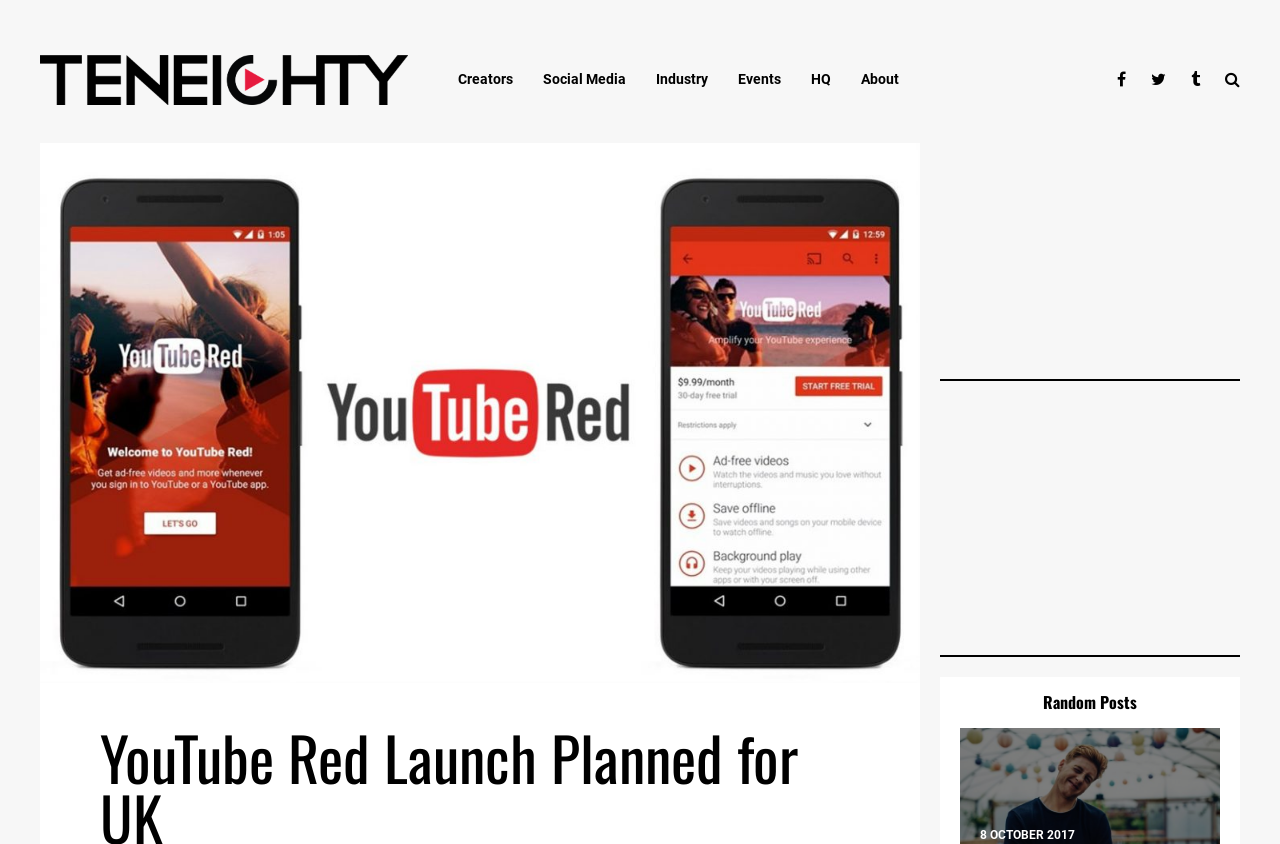Determine the bounding box for the described HTML element: "aria-label="Advertisement" name="aswift_1" title="Advertisement"". Ensure the coordinates are four float numbers between 0 and 1 in the format [left, top, right, bottom].

[0.734, 0.148, 0.969, 0.444]